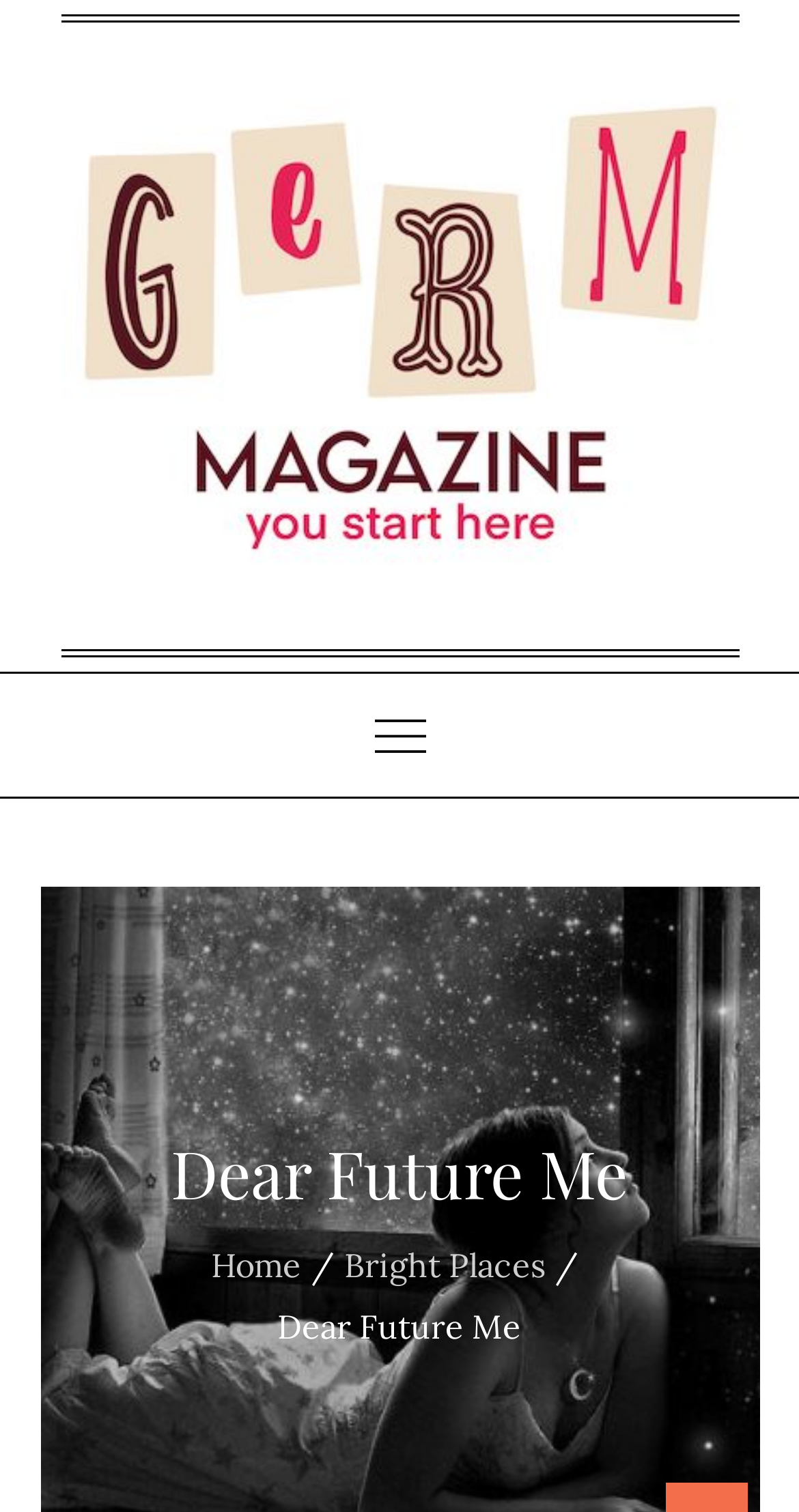Based on the image, please respond to the question with as much detail as possible:
How many links are in the breadcrumbs navigation?

The breadcrumbs navigation has three elements: 'Home', 'Bright Places', and 'Dear Future Me'. The first two are links, and the last one is a static text. Therefore, there are two links in the breadcrumbs navigation.